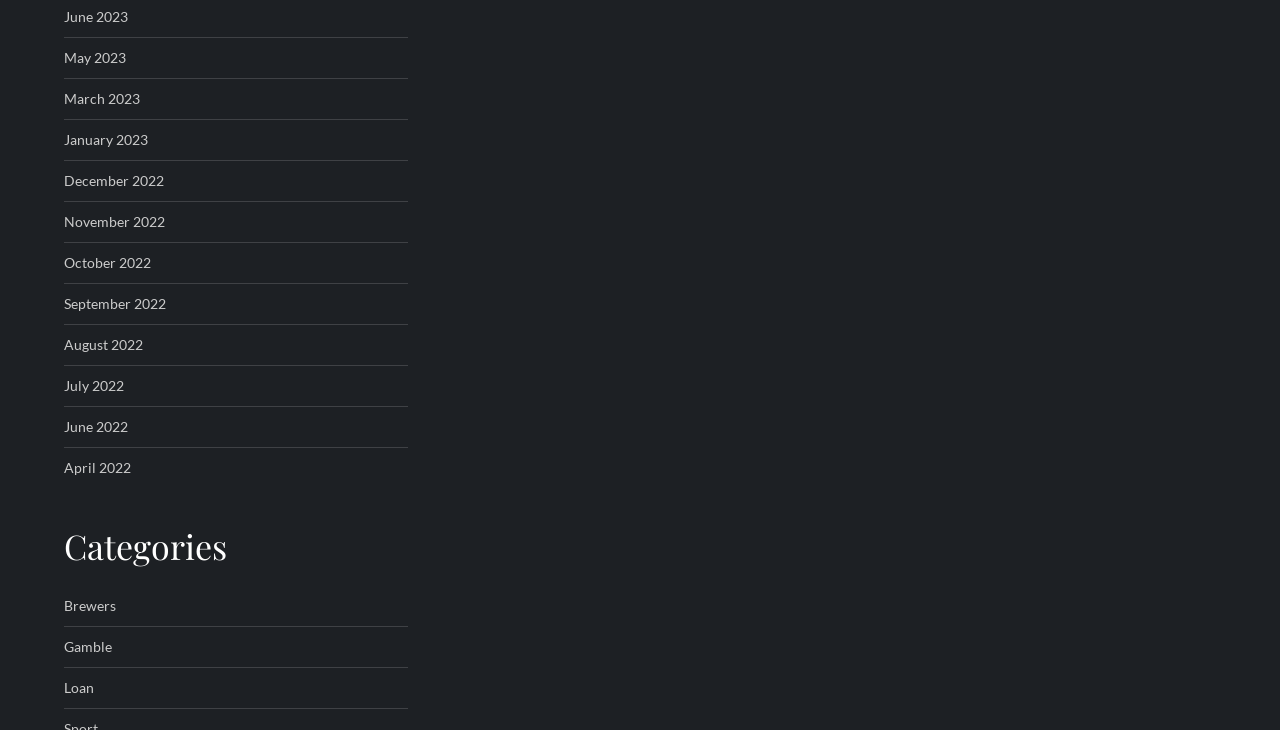Provide the bounding box coordinates for the UI element that is described by this text: "Brewers". The coordinates should be in the form of four float numbers between 0 and 1: [left, top, right, bottom].

[0.05, 0.812, 0.091, 0.848]